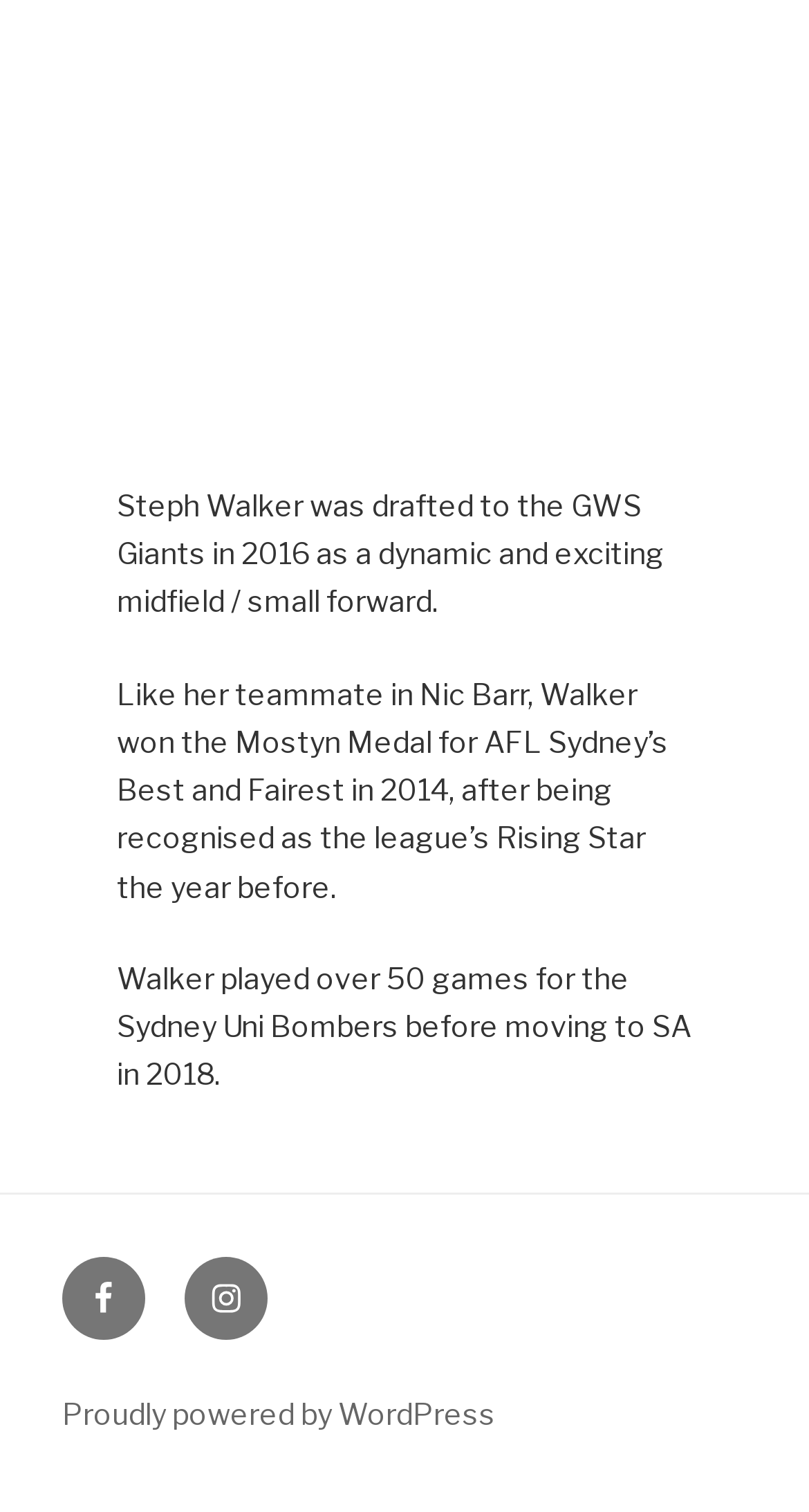Determine the bounding box for the HTML element described here: "Proudly powered by WordPress". The coordinates should be given as [left, top, right, bottom] with each number being a float between 0 and 1.

[0.077, 0.923, 0.613, 0.946]